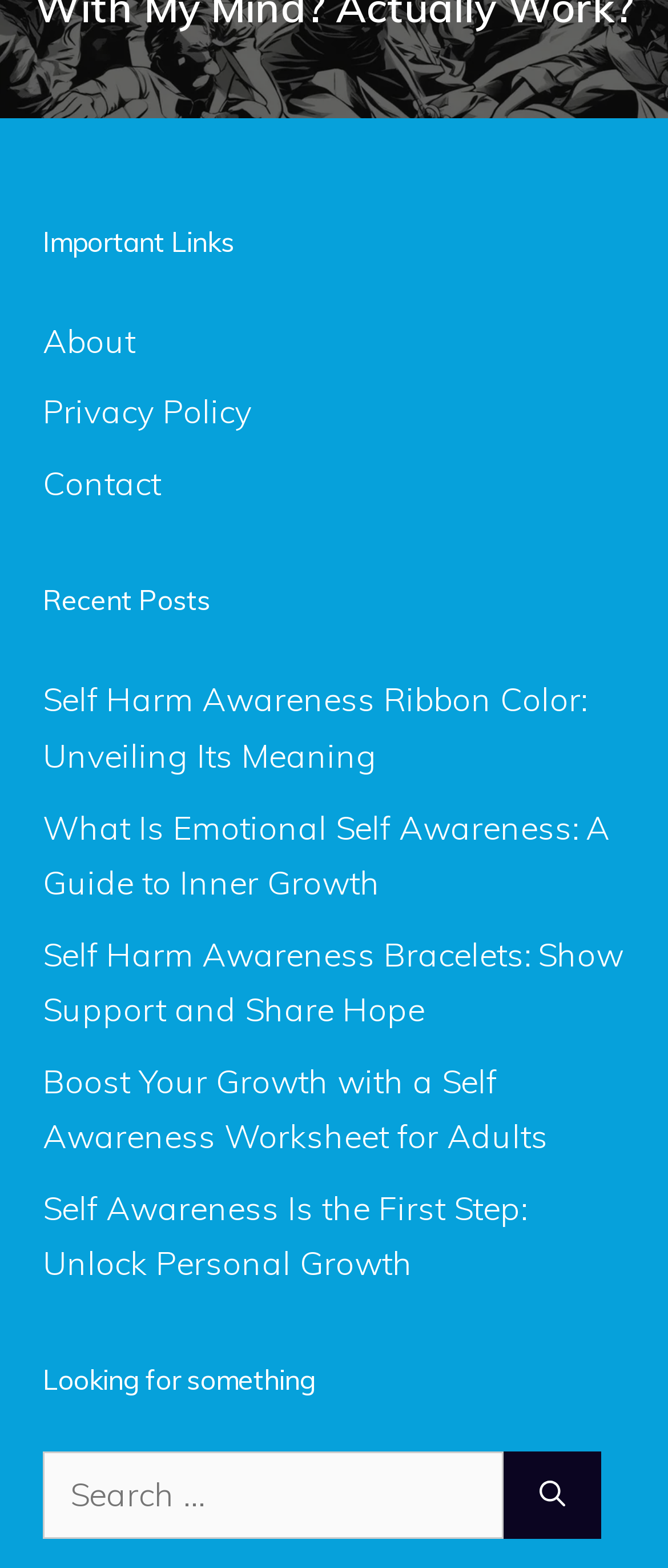Answer this question using a single word or a brief phrase:
What is the first recent post?

Self Harm Awareness Ribbon Color: Unveiling Its Meaning